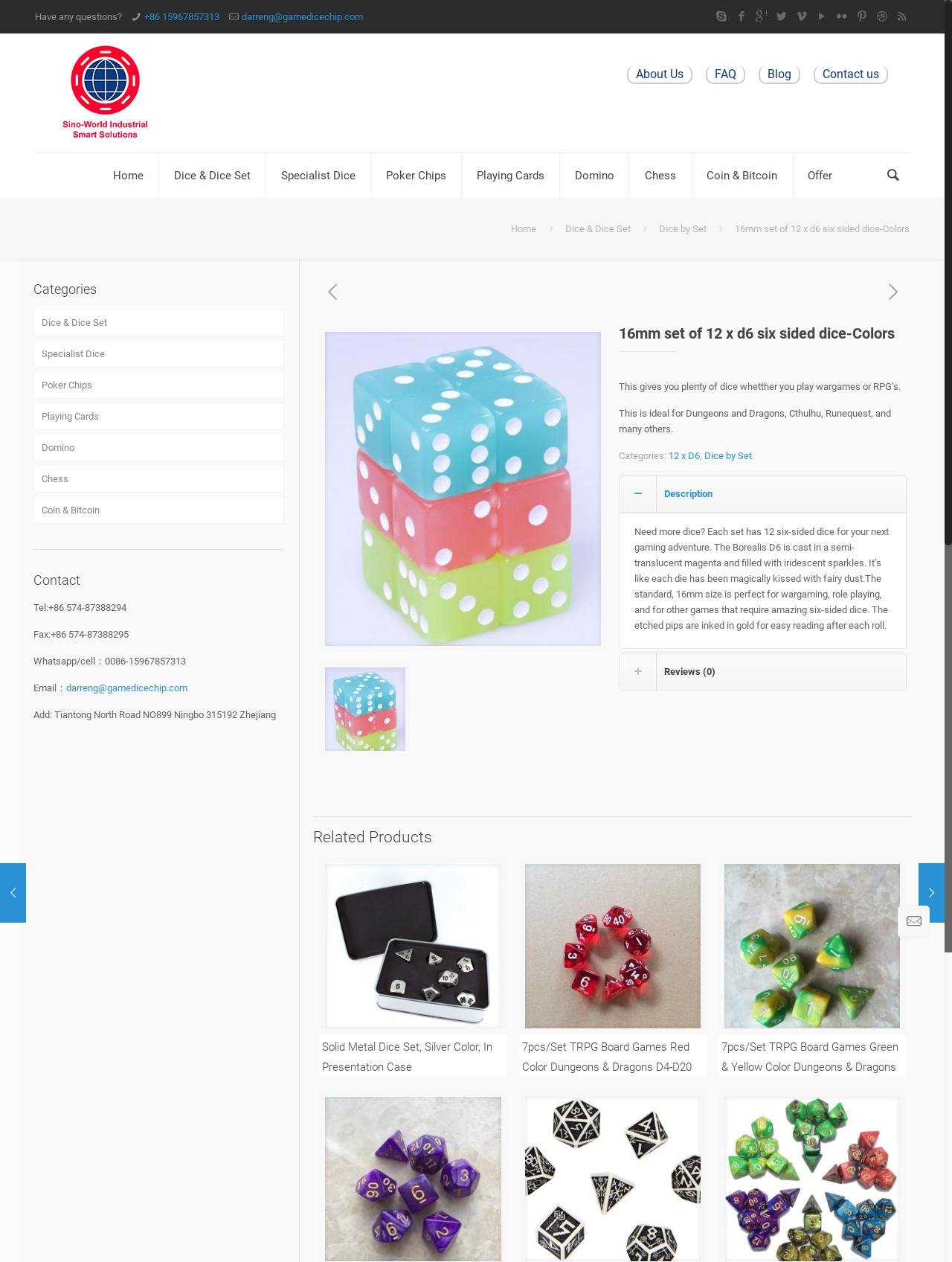Can you specify the bounding box coordinates for the region that should be clicked to fulfill this instruction: "Explore the 'Solid Metal Dice Set, Silver Color, In Presentation Case' product".

[0.339, 0.821, 0.529, 0.853]